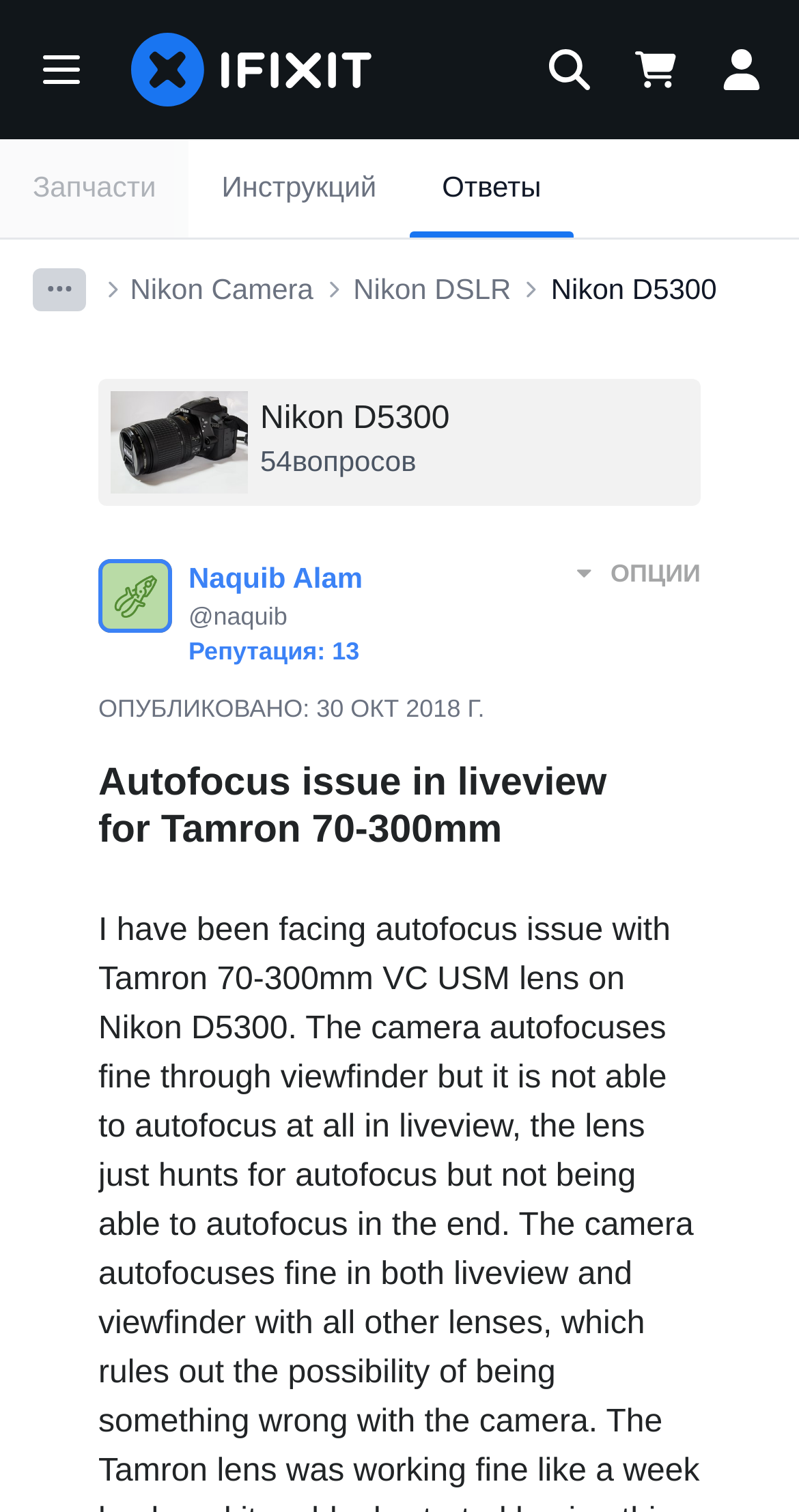Please identify the bounding box coordinates of where to click in order to follow the instruction: "Read the article on The Guardian".

None